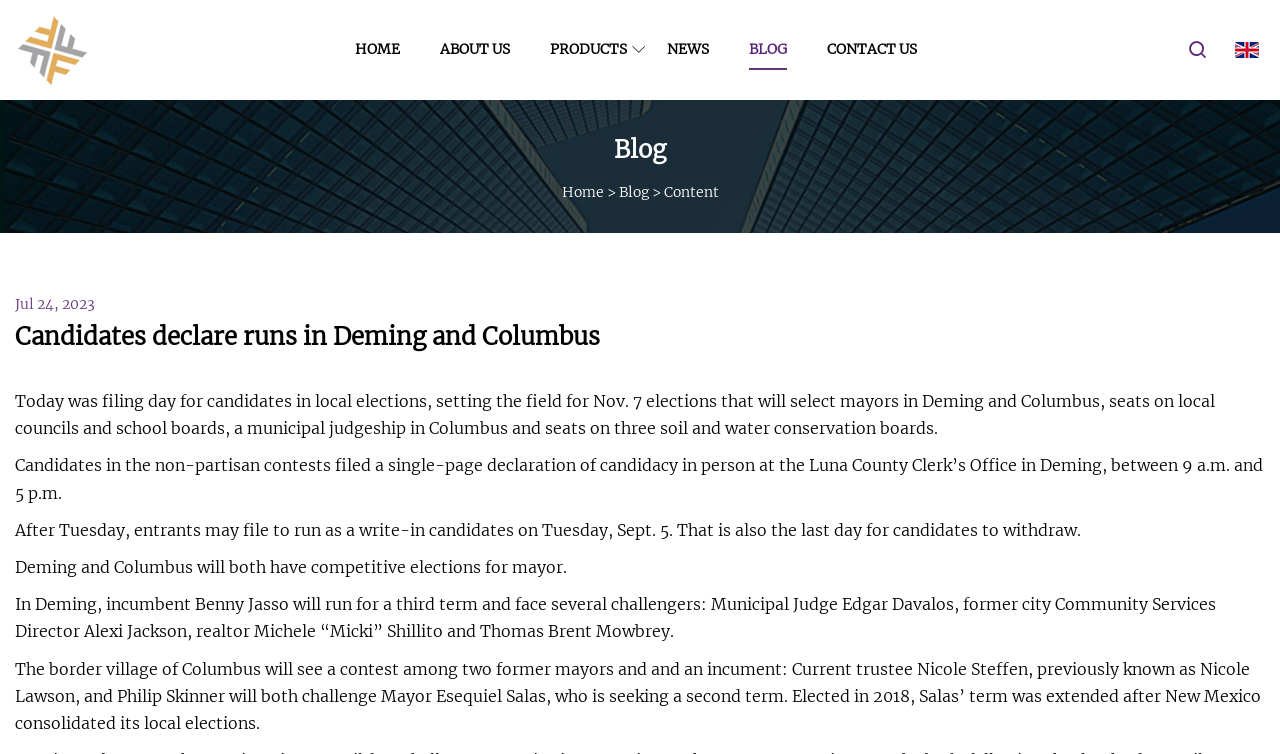Locate the UI element described by Products and provide its bounding box coordinates. Use the format (top-left x, top-left y, bottom-right x, bottom-right y) with all values as floating point numbers between 0 and 1.

[0.429, 0.0, 0.489, 0.133]